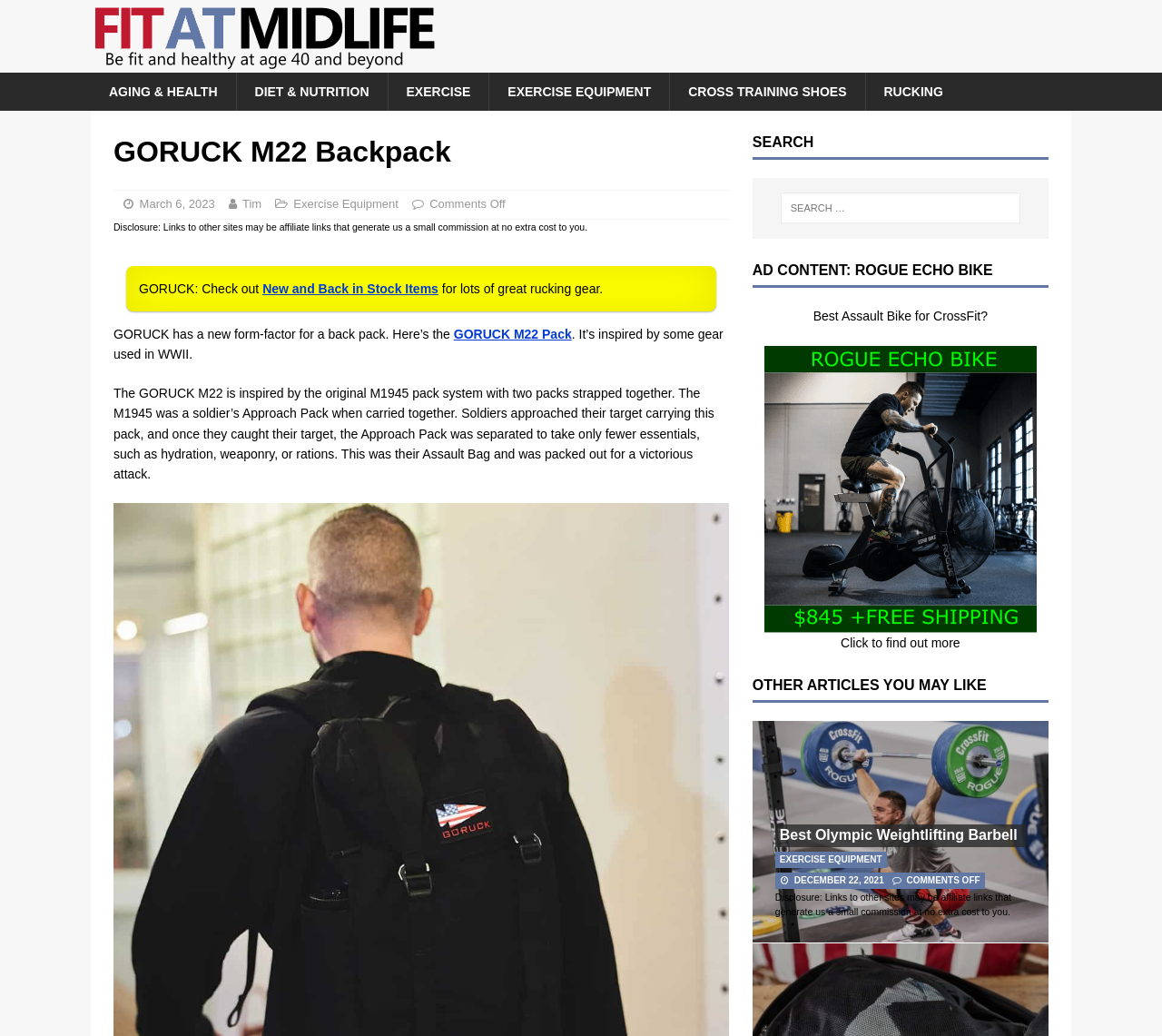Please specify the bounding box coordinates for the clickable region that will help you carry out the instruction: "Search for something".

[0.672, 0.186, 0.878, 0.216]